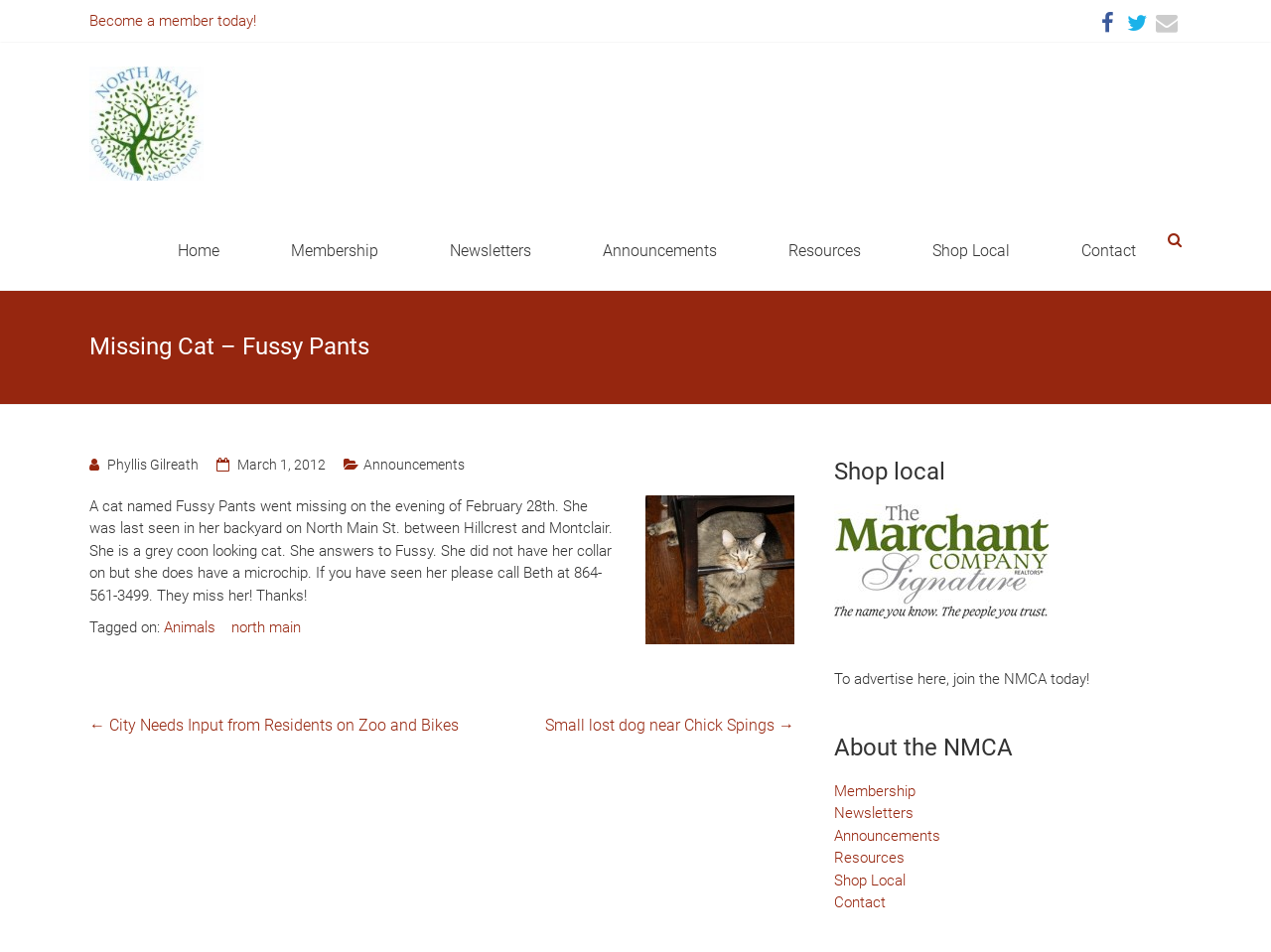Please find the bounding box coordinates for the clickable element needed to perform this instruction: "View the sponsors".

[0.656, 0.531, 0.825, 0.55]